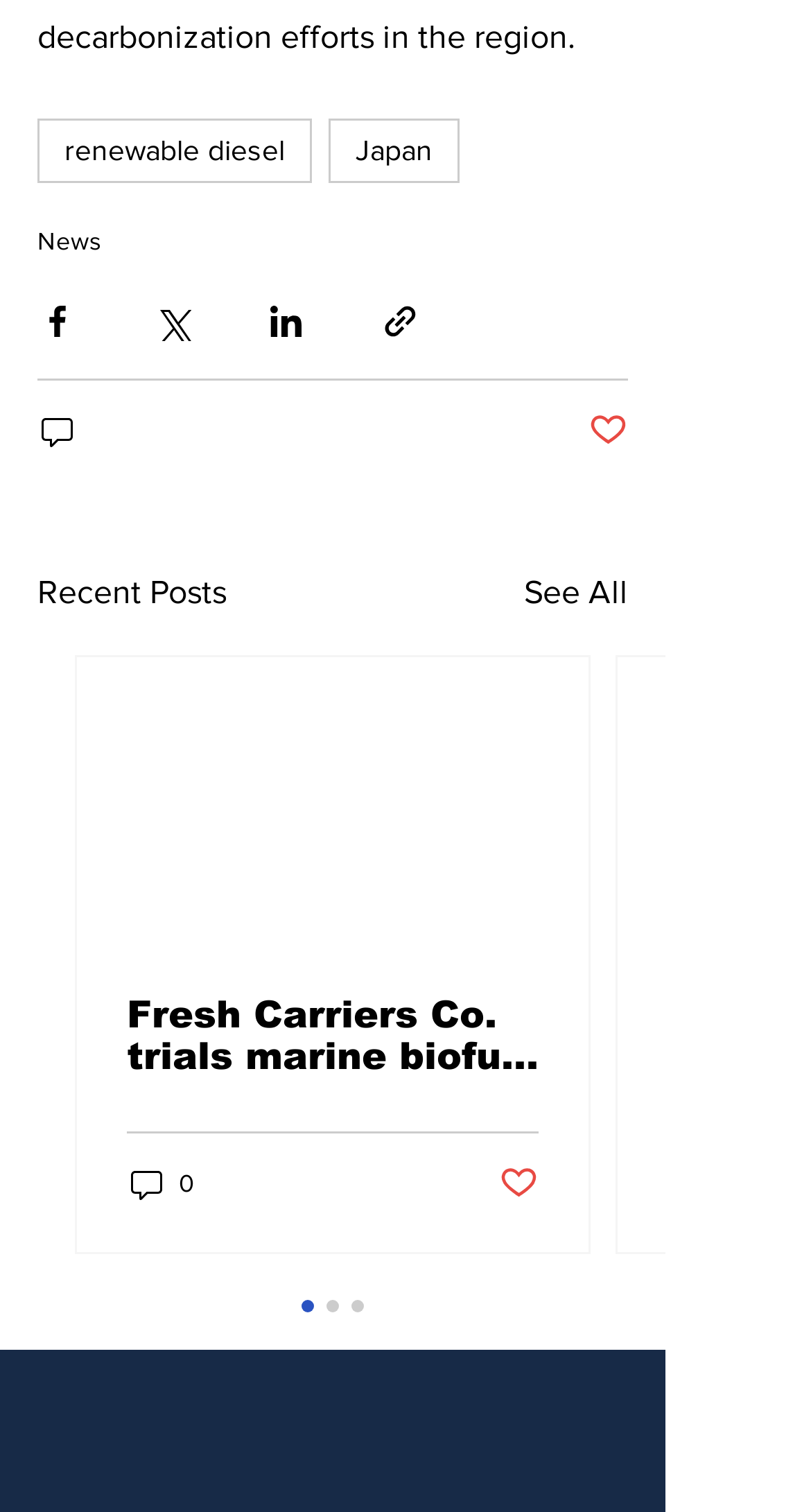Determine the bounding box for the HTML element described here: "News". The coordinates should be given as [left, top, right, bottom] with each number being a float between 0 and 1.

[0.046, 0.15, 0.126, 0.169]